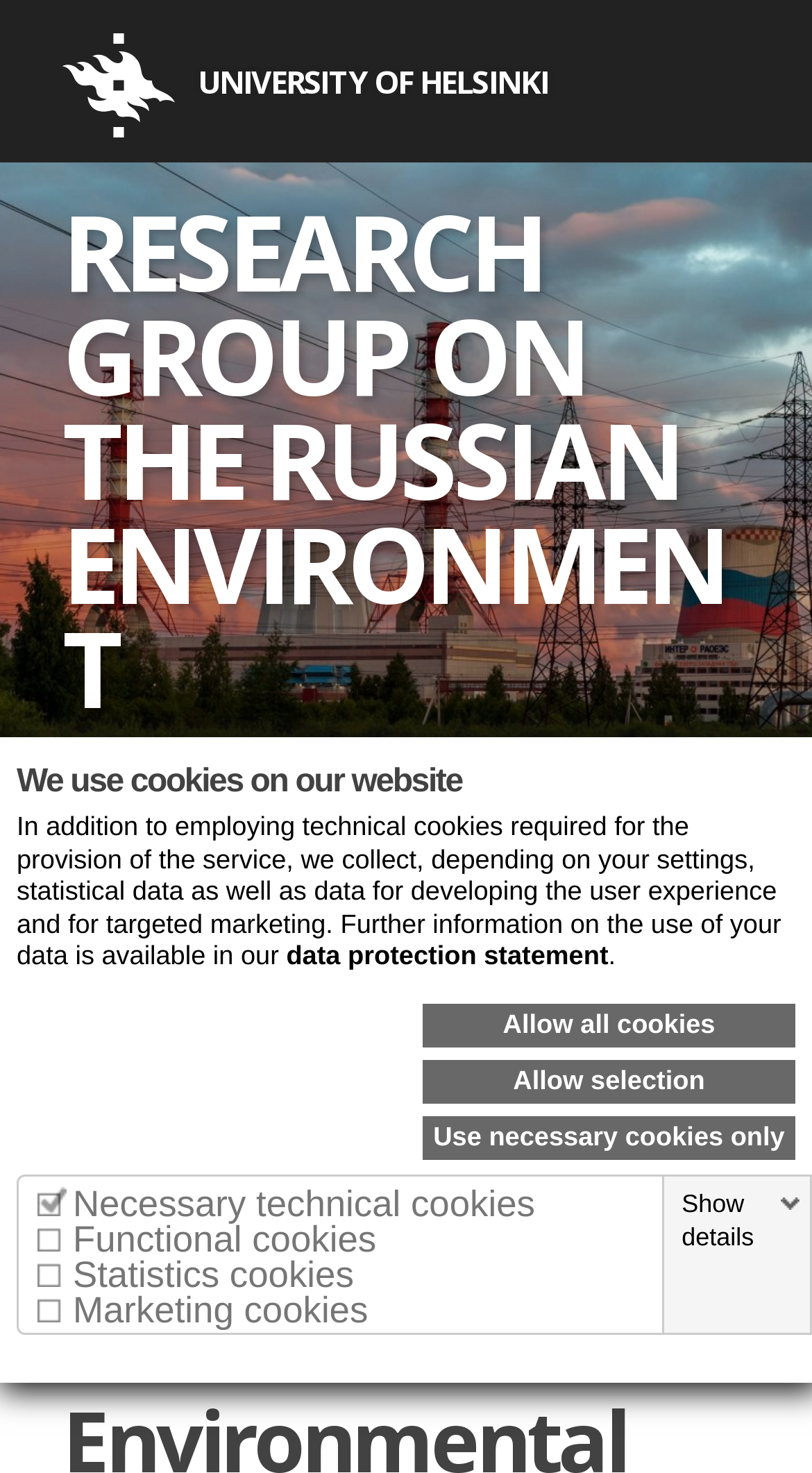How many types of cookies are there?
Please elaborate on the answer to the question with detailed information.

I found the answer by looking at the cookie section of the webpage, where it lists 'Necessary technical cookies', 'Functional cookies', 'Statistics cookies', and 'Marketing cookies'. This suggests that there are 4 types of cookies.